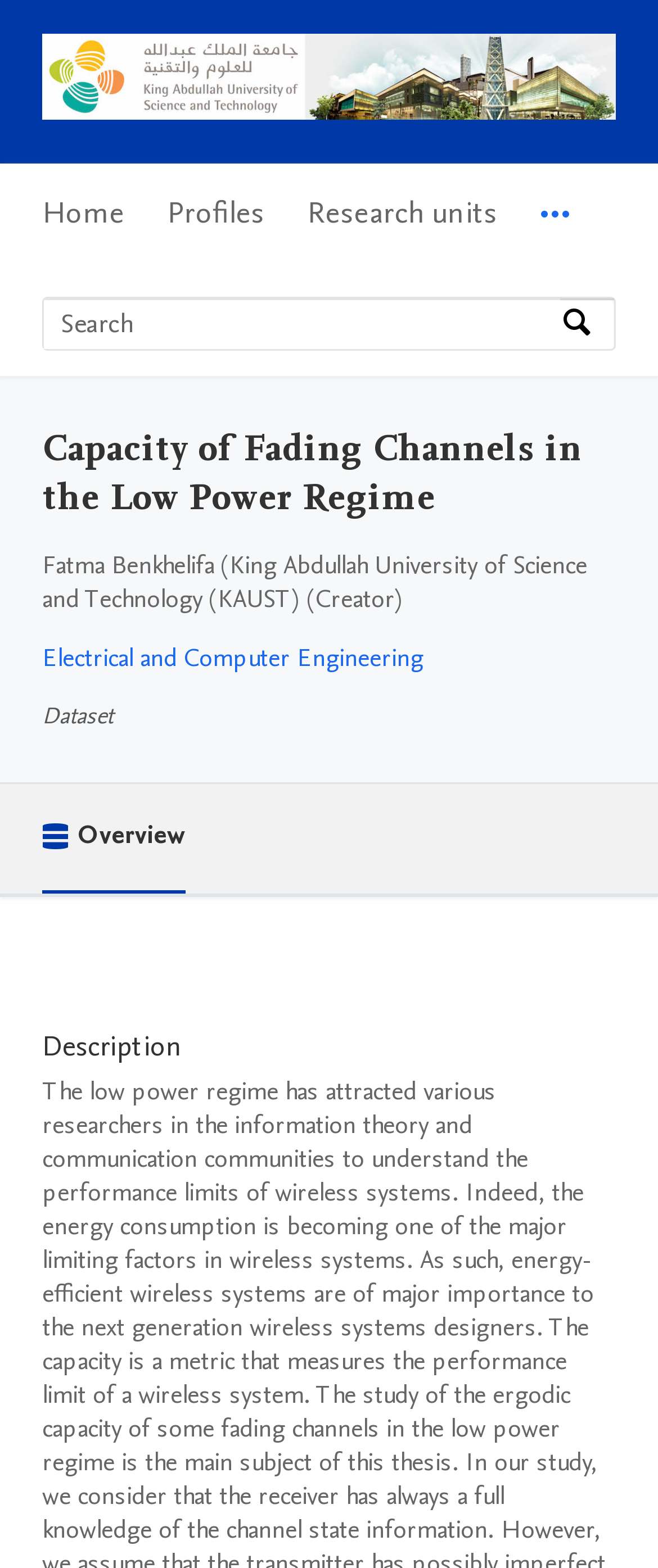Identify the bounding box coordinates of the section to be clicked to complete the task described by the following instruction: "View research units". The coordinates should be four float numbers between 0 and 1, formatted as [left, top, right, bottom].

[0.467, 0.104, 0.756, 0.17]